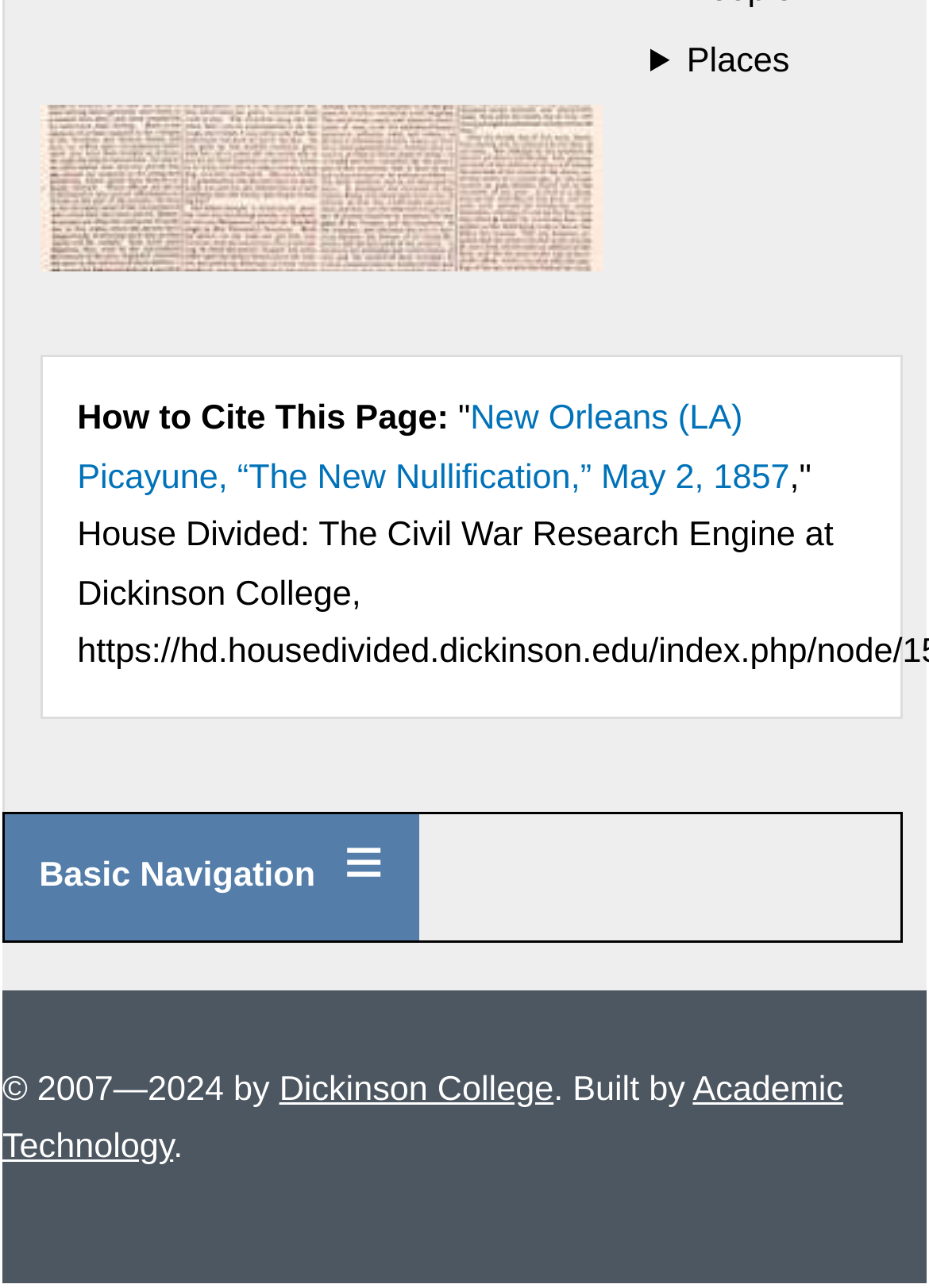Provide the bounding box coordinates of the HTML element described by the text: "Places". The coordinates should be in the format [left, top, right, bottom] with values between 0 and 1.

[0.044, 0.026, 0.972, 0.082]